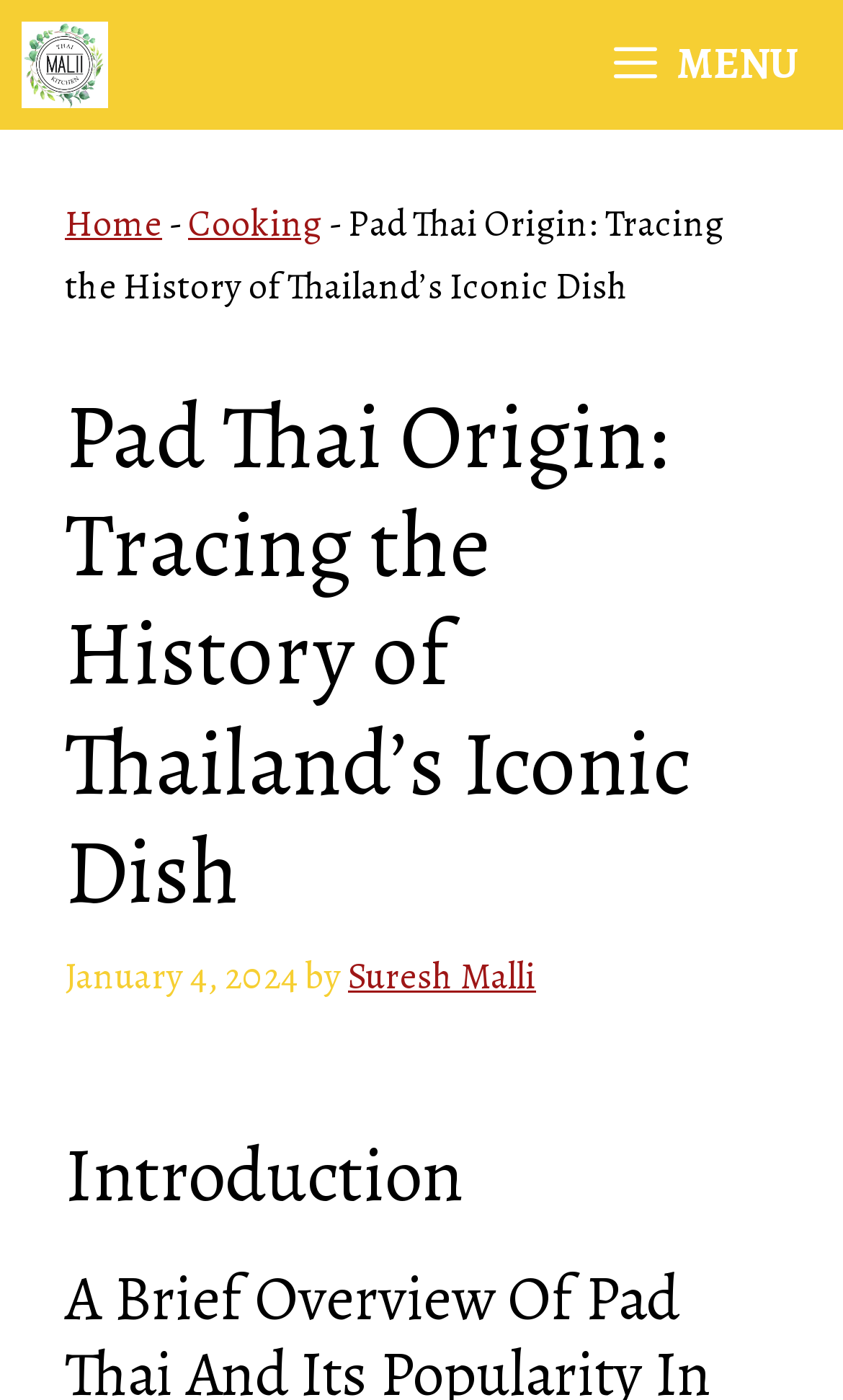Identify the primary heading of the webpage and provide its text.

Pad Thai Origin: Tracing the History of Thailand’s Iconic Dish